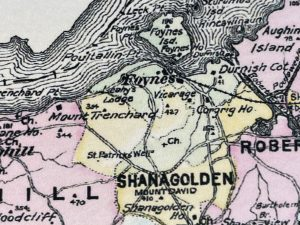Elaborate on the contents of the image in great detail.

This image depicts a detailed excerpt from a historical map of County Limerick, emphasizing the Foynes – Shanagolden area. Highlighted in soft pastel colors, the map features various locations, including the village of Shanagolden and nearby geographical markers such as Mount Trenchard and St. Patrick's Well. The topography is illustrated with contour lines, providing insight into the area's elevation and landscape. Notably, the map captures significant roads and local features, serving as a valuable reference for understanding the region's historical geography. The meticulous detail reflects the craftsmanship typical of handcrafted maps, inviting exploration of this picturesque part of Ireland.